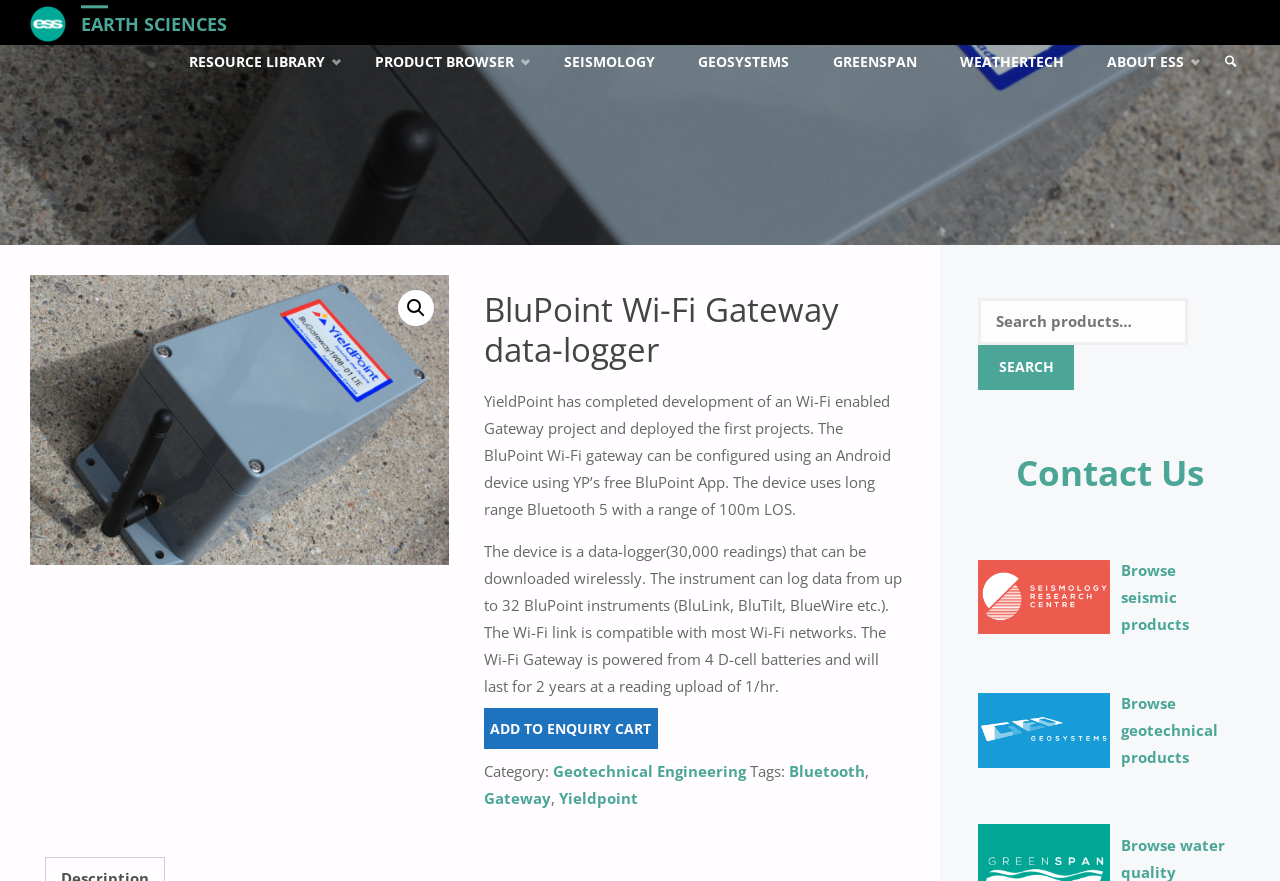Detail the features and information presented on the webpage.

The webpage is about the BluPoint Wi-Fi Gateway data-logger, a product from Earth Sciences. At the top left corner, there is an image and a link to "Earth Sciences". Next to it, there is a larger link to "EARTH SCIENCES". 

Below these elements, there is a navigation menu with several links, including "RESOURCE LIBRARY", "PRODUCT BROWSER", "SEISMOLOGY", "GEOSYSTEMS", "GREENSPAN", "WEATHERTECH", "ABOUT ESS", and "SEARCH". The search link has a magnifying glass icon and a dropdown menu with a search box and a "SEARCH" button.

The main content of the webpage is about the BluPoint Wi-Fi Gateway data-logger. There is a heading with the product name, followed by two paragraphs of text describing the product's features, such as its ability to be configured using an Android device, its long-range Bluetooth 5 capabilities, and its compatibility with most Wi-Fi networks. 

Below the product description, there is a button to "ADD TO ENQUIRY CART". The product's category and tags are listed, including "Geotechnical Engineering", "Bluetooth", "Gateway", and "Yieldpoint". 

On the right side of the page, there is a search box with a label "Search for:" and a "SEARCH" button. Below it, there is a heading "Contact Us" with a link to the contact page. There are also two figures with links to browse seismic products and geotechnical products.